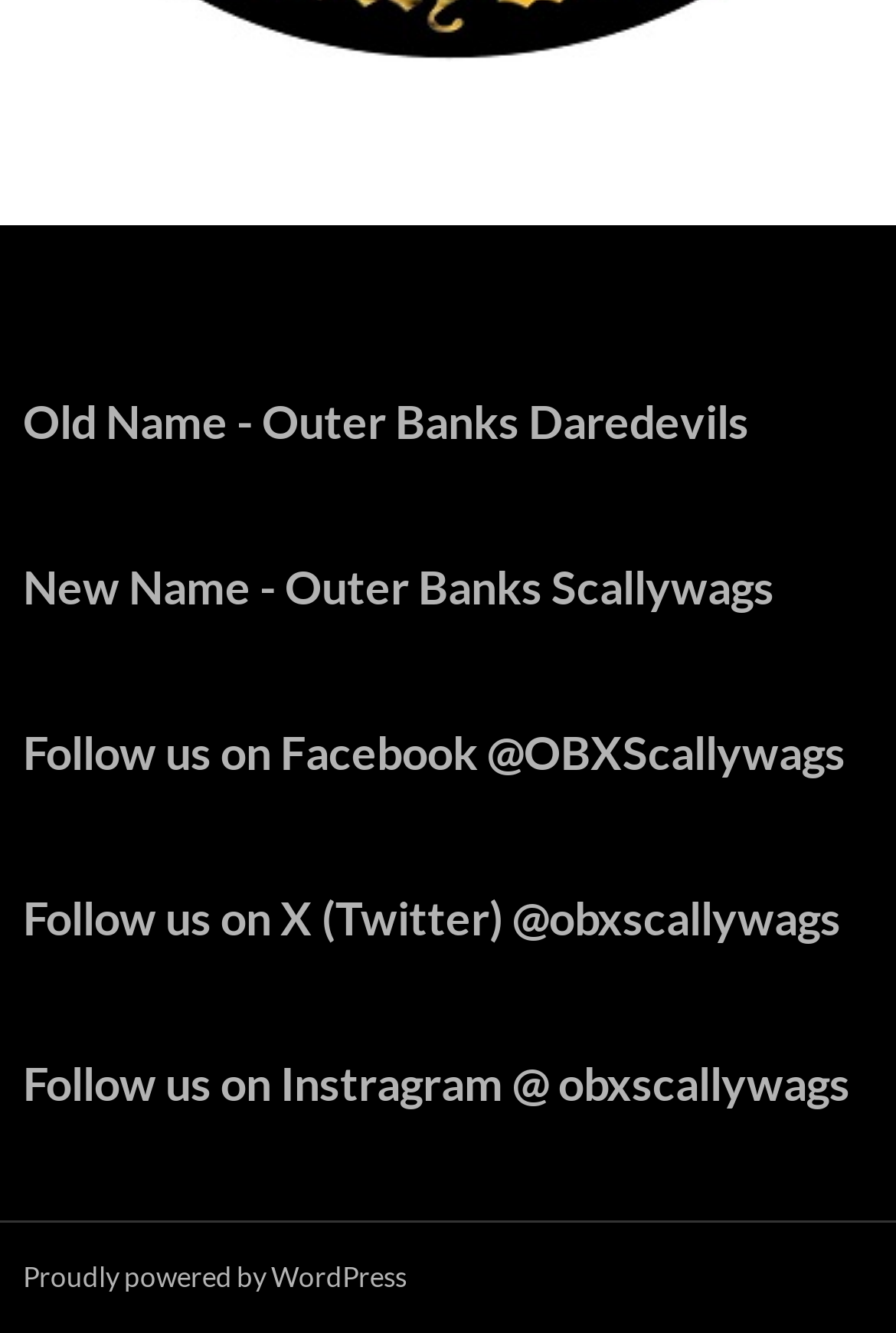Please answer the following question using a single word or phrase: 
How many social media platforms are mentioned?

3